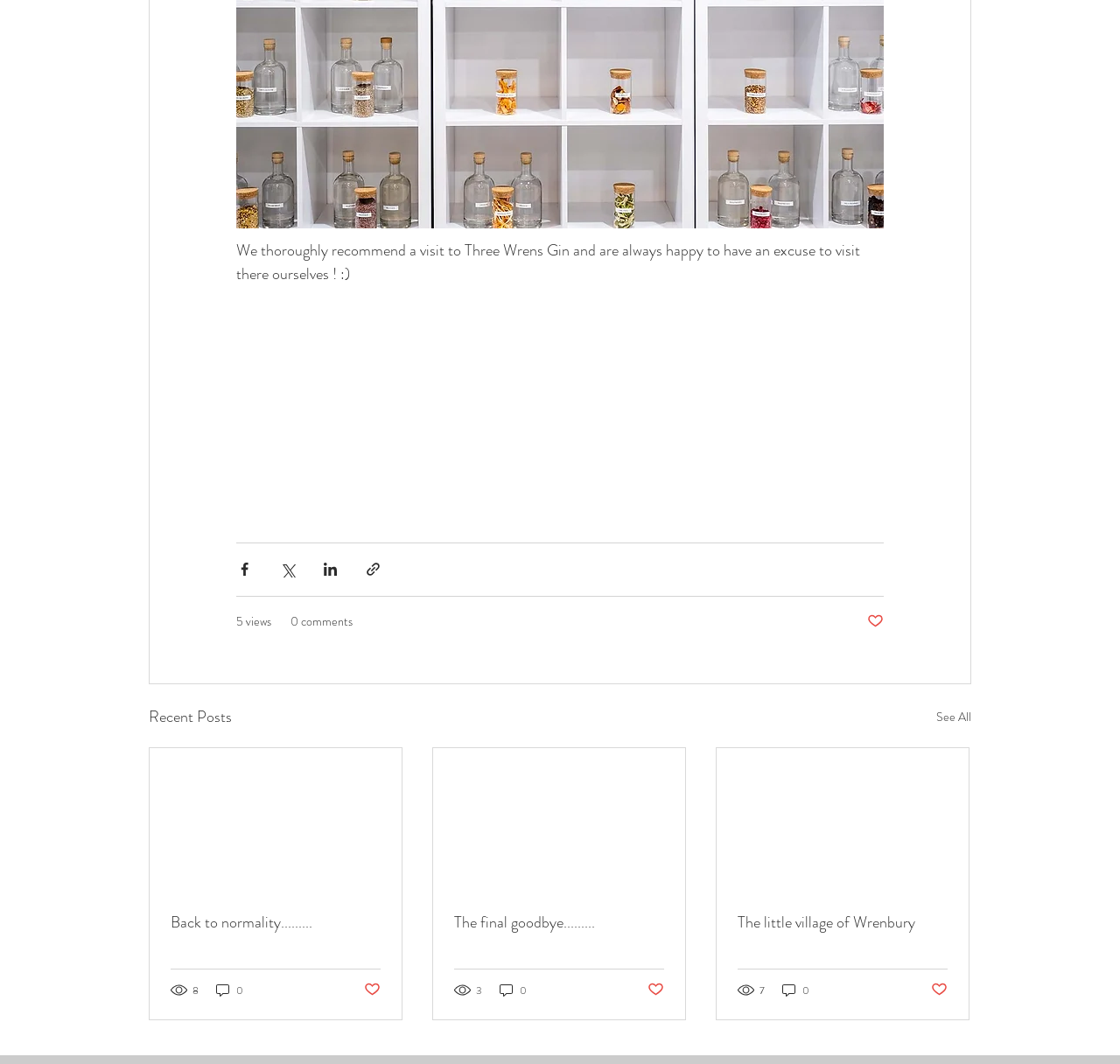Indicate the bounding box coordinates of the element that needs to be clicked to satisfy the following instruction: "View post". The coordinates should be four float numbers between 0 and 1, i.e., [left, top, right, bottom].

[0.134, 0.703, 0.359, 0.836]